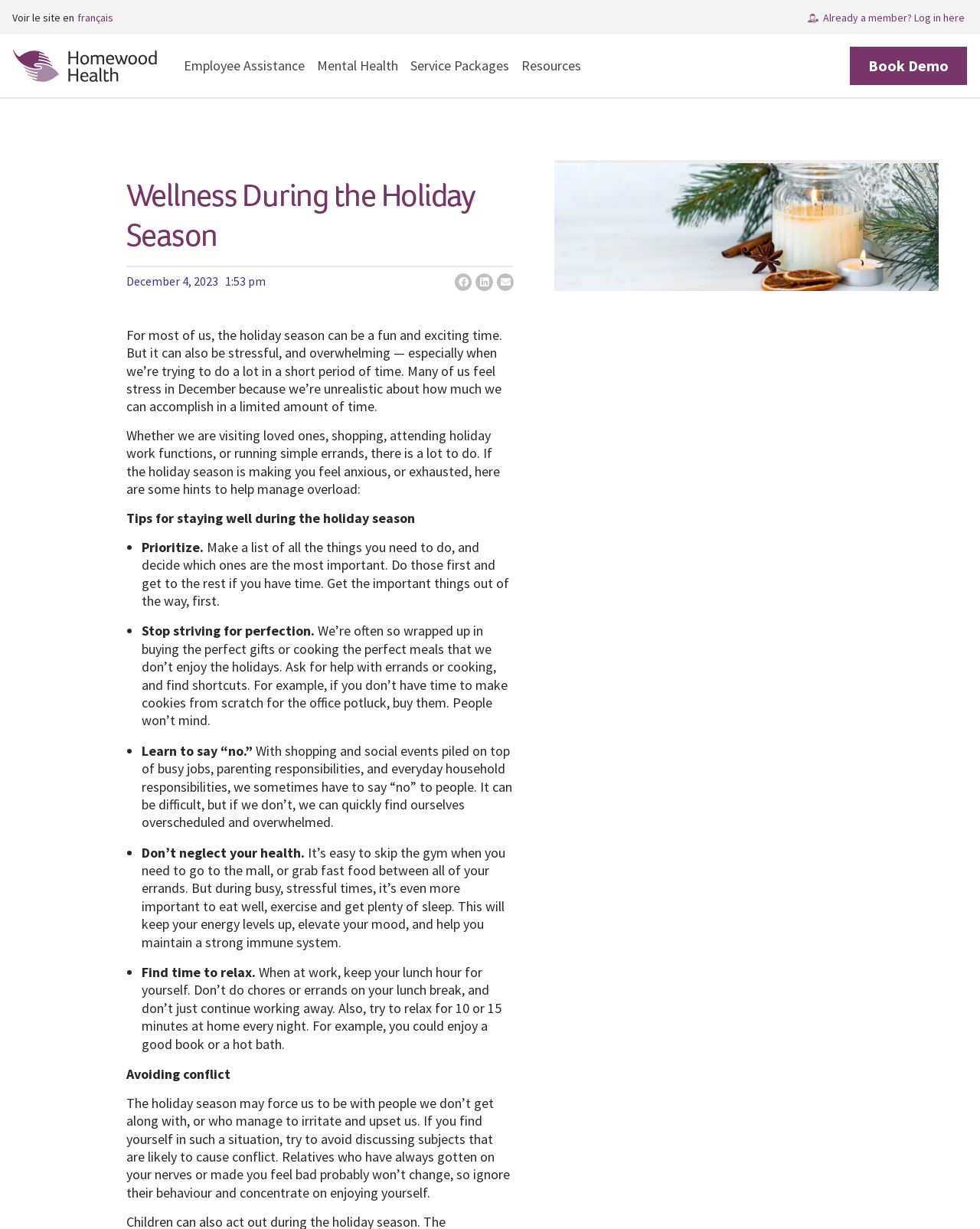Examine the image carefully and respond to the question with a detailed answer: 
What is the purpose of the 'Book Demo' button?

The 'Book Demo' button is located at the top right corner of the webpage, suggesting that it is a call-to-action button. Its purpose is likely to allow users to book a demo or a meeting with the company or service provider.